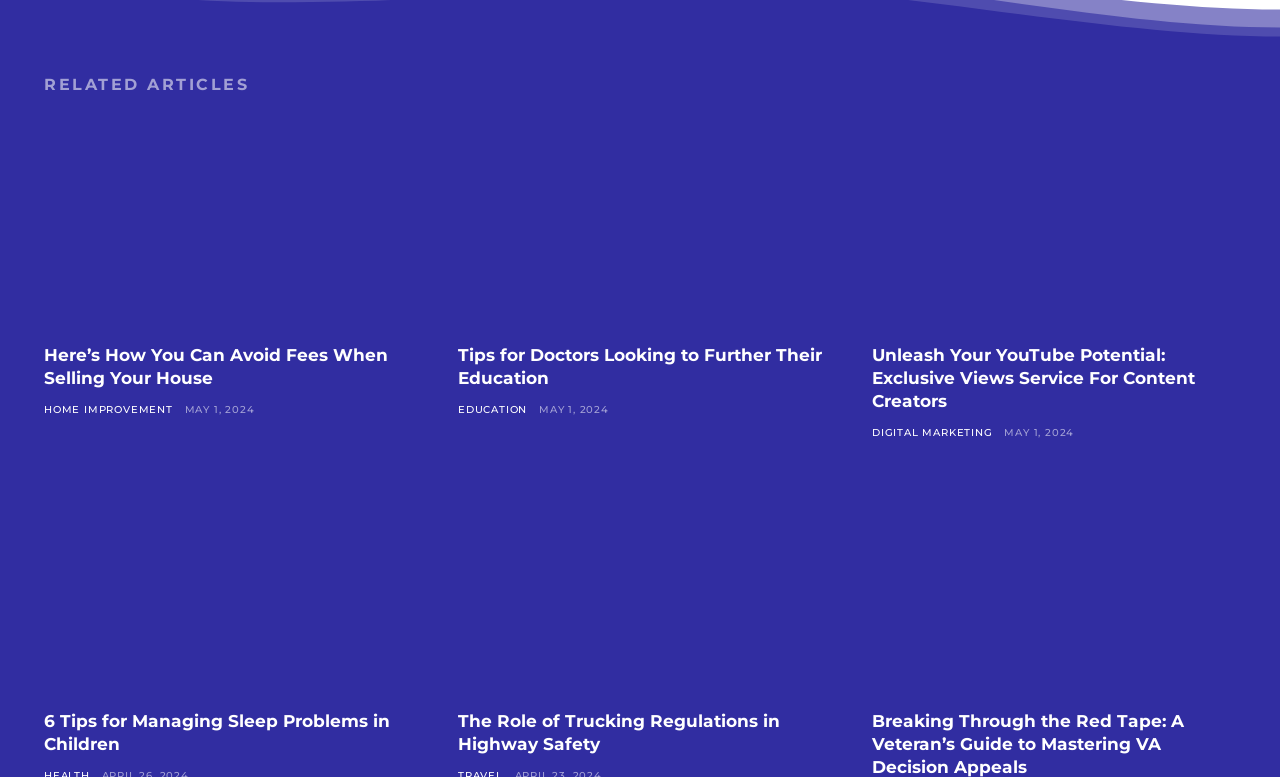How many articles are listed under the 'RELATED ARTICLES' heading?
Based on the image, provide a one-word or brief-phrase response.

6